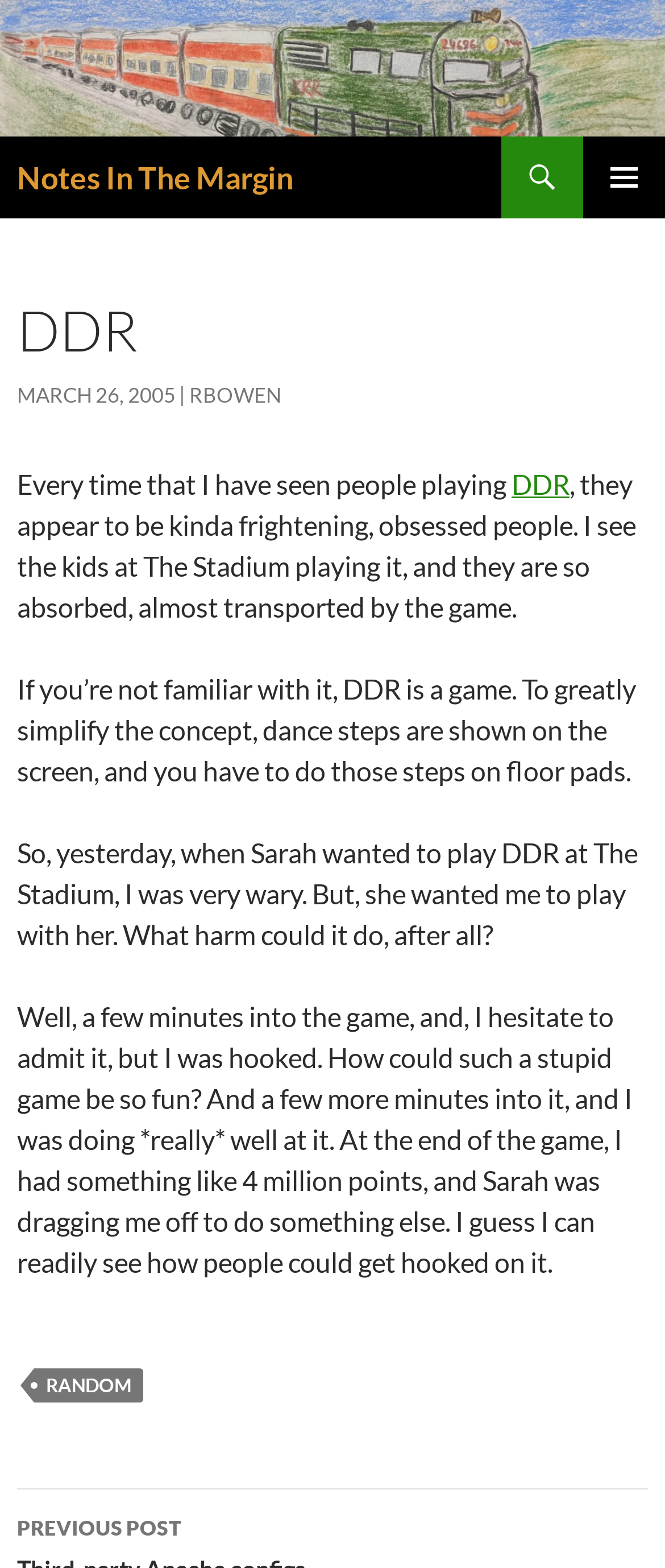Determine the bounding box of the UI component based on this description: "Subscribe". The bounding box coordinates should be four float values between 0 and 1, i.e., [left, top, right, bottom].

None